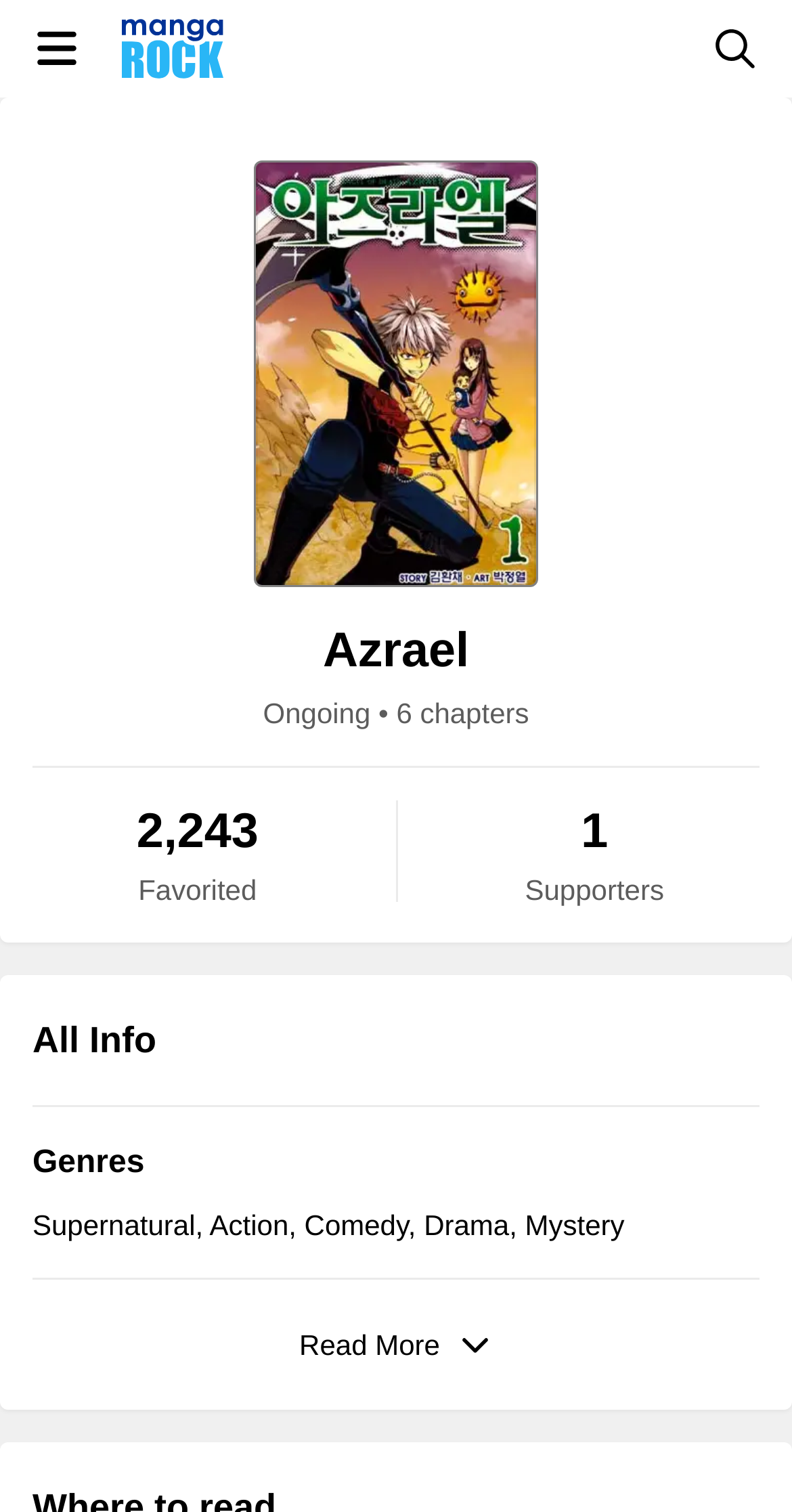What is the status of the manga?
Refer to the image and provide a detailed answer to the question.

The status of the manga is obtained from the StaticText element with the text 'Ongoing'.